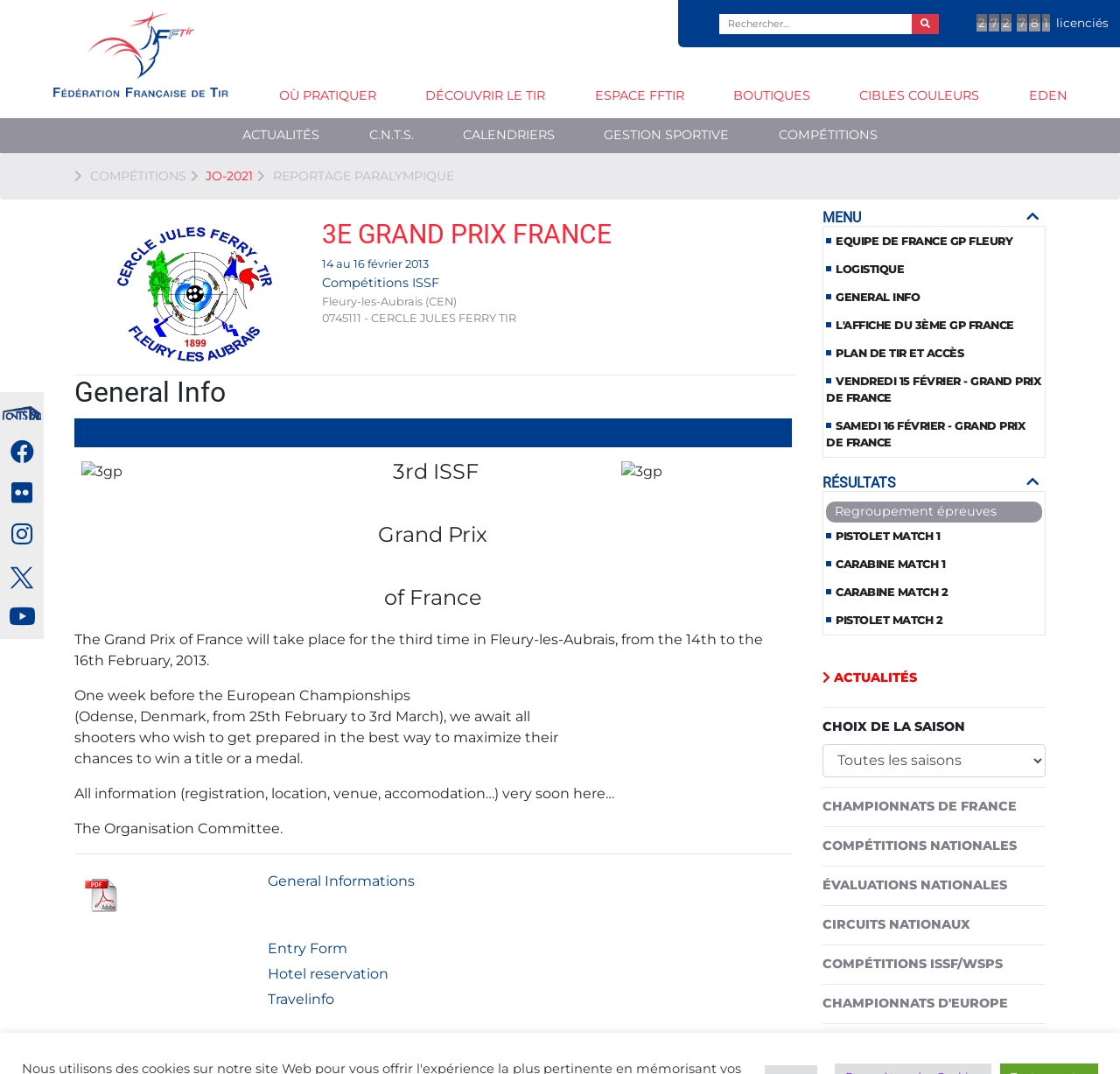Please predict the bounding box coordinates of the element's region where a click is necessary to complete the following instruction: "Check travel information". The coordinates should be represented by four float numbers between 0 and 1, i.e., [left, top, right, bottom].

[0.239, 0.923, 0.298, 0.938]